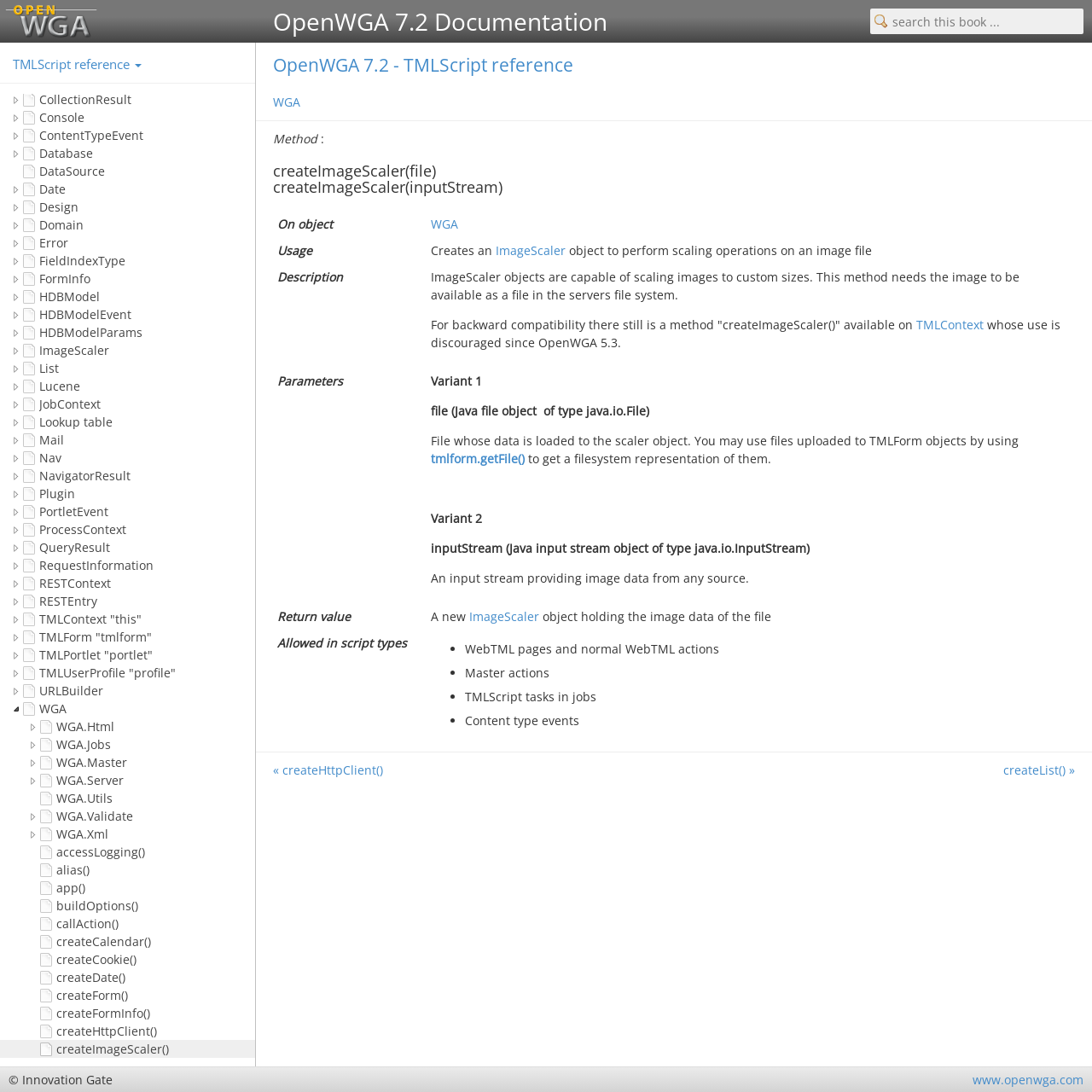Could you find the bounding box coordinates of the clickable area to complete this instruction: "view TMLScript reference"?

[0.0, 0.051, 0.234, 0.077]